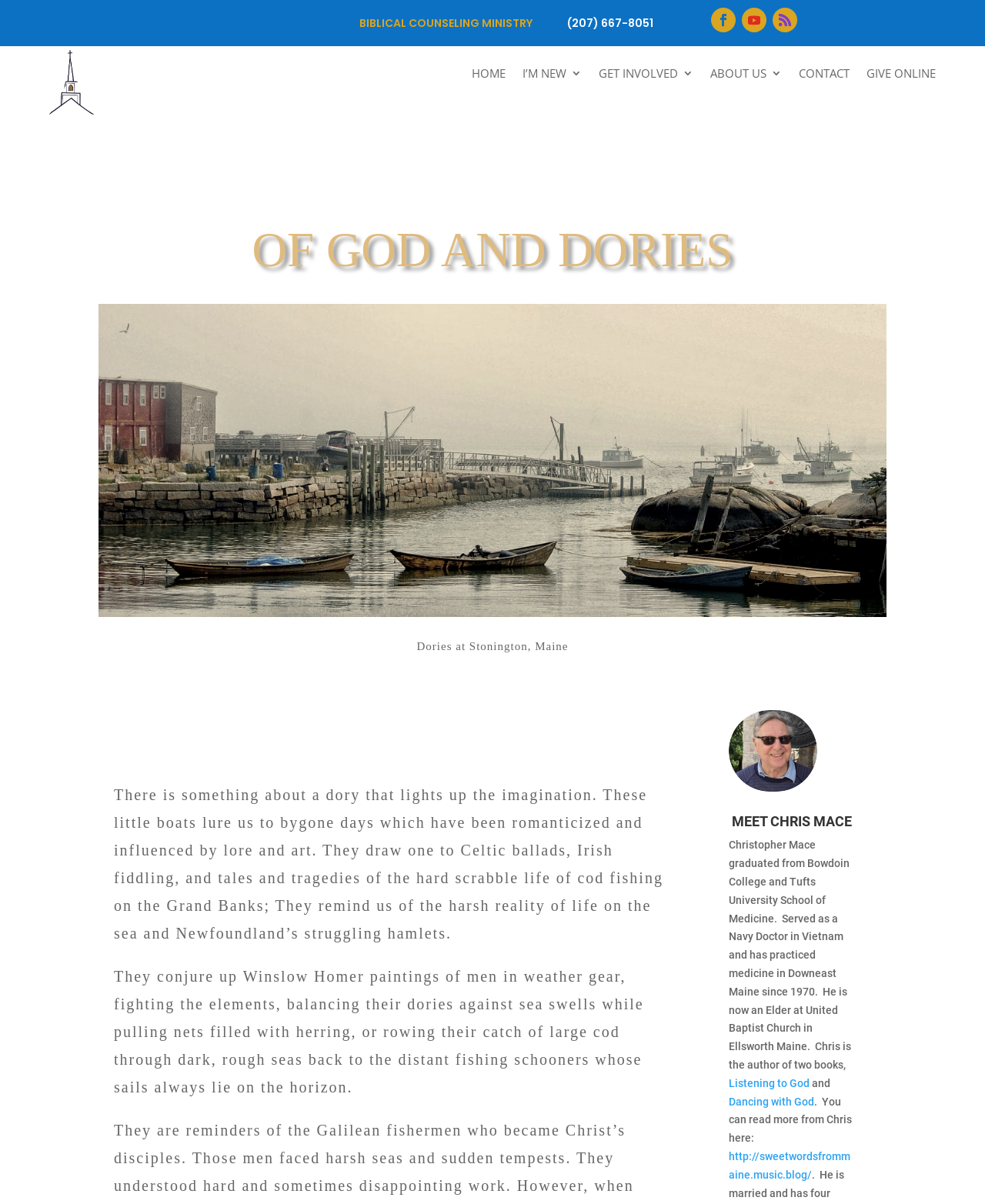Find and specify the bounding box coordinates that correspond to the clickable region for the instruction: "Visit Chris Mace's blog".

[0.74, 0.955, 0.863, 0.981]